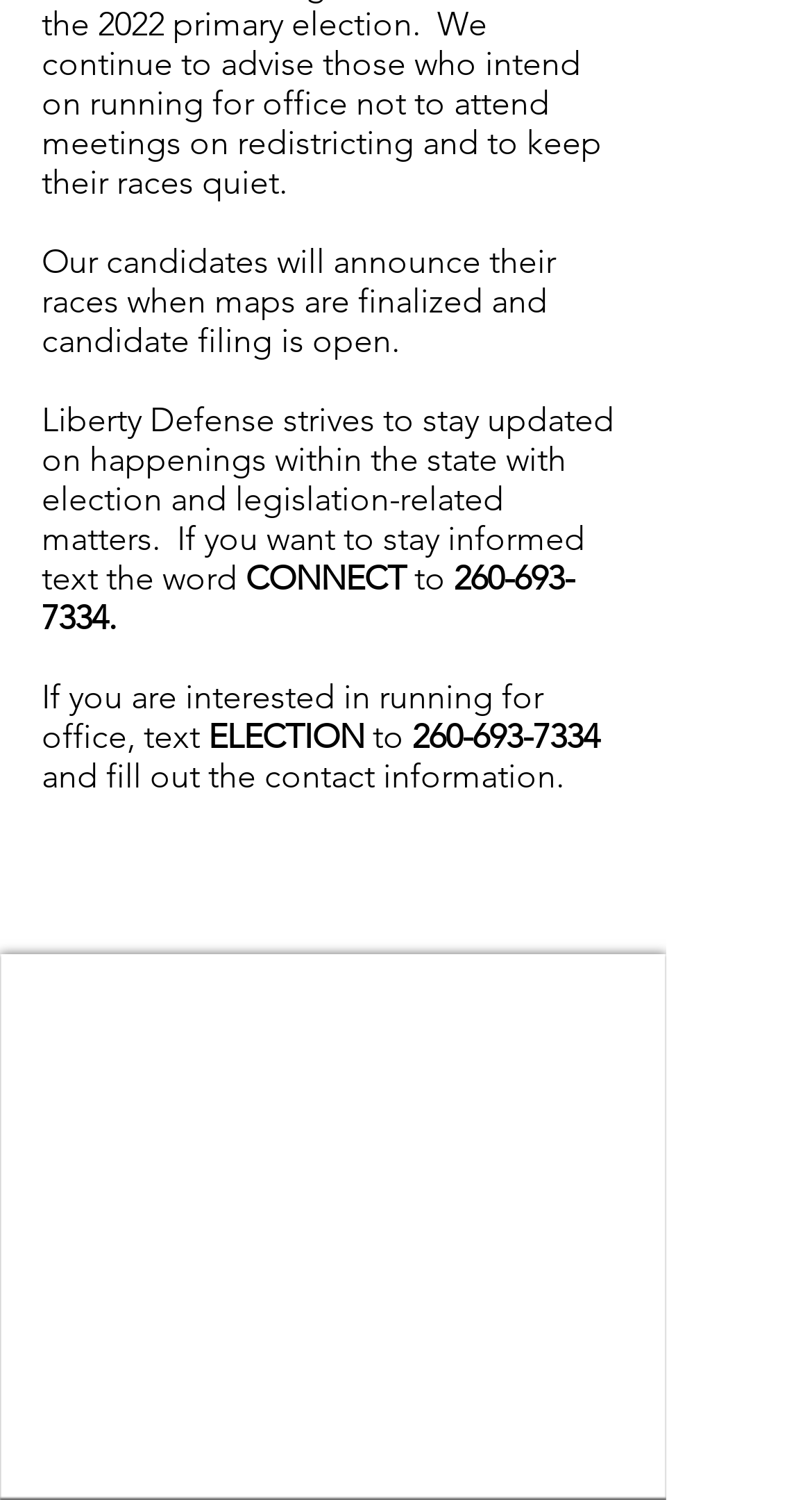What social media platform is linked?
Using the details from the image, give an elaborate explanation to answer the question.

The social media platform is linked through the 'Black Facebook Icon' at coordinates [0.377, 0.856, 0.444, 0.892] in the 'Social Bar' list element.